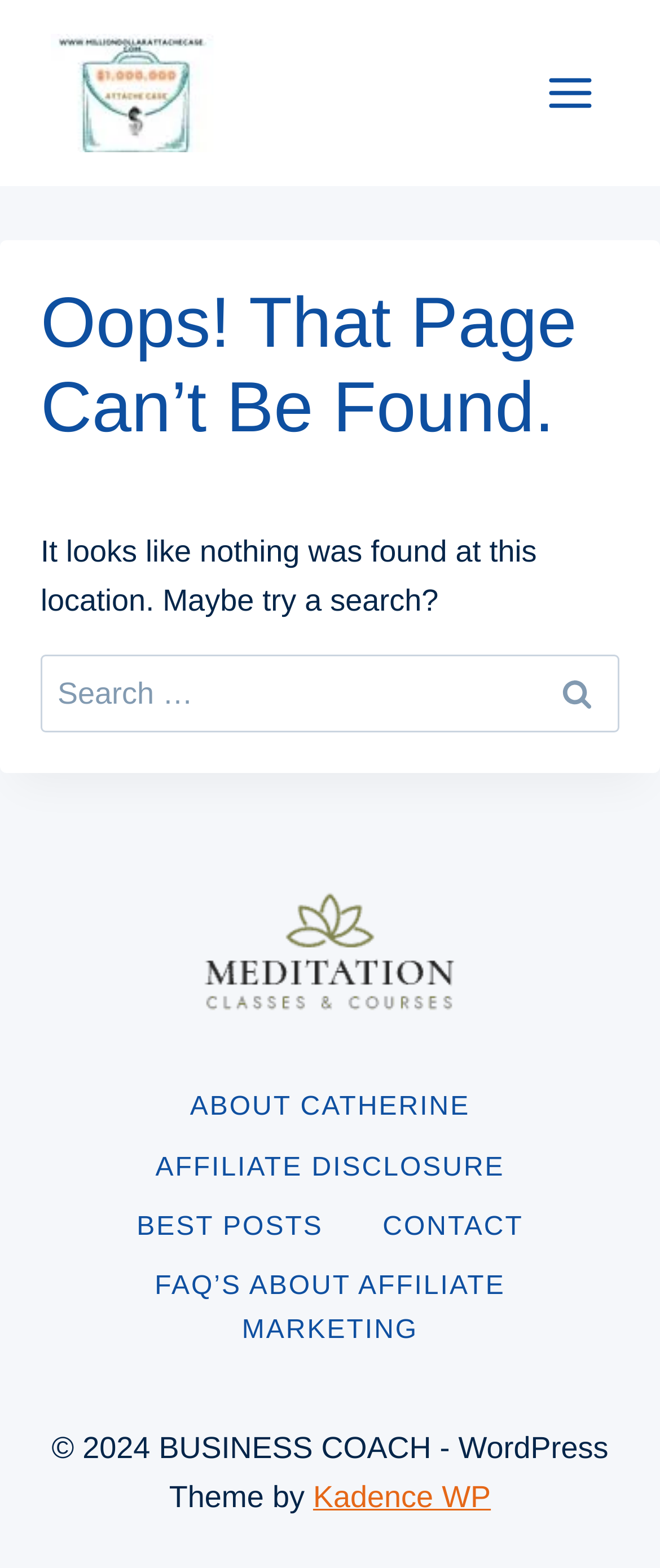Kindly determine the bounding box coordinates of the area that needs to be clicked to fulfill this instruction: "Check the copyright information".

[0.078, 0.913, 0.922, 0.965]